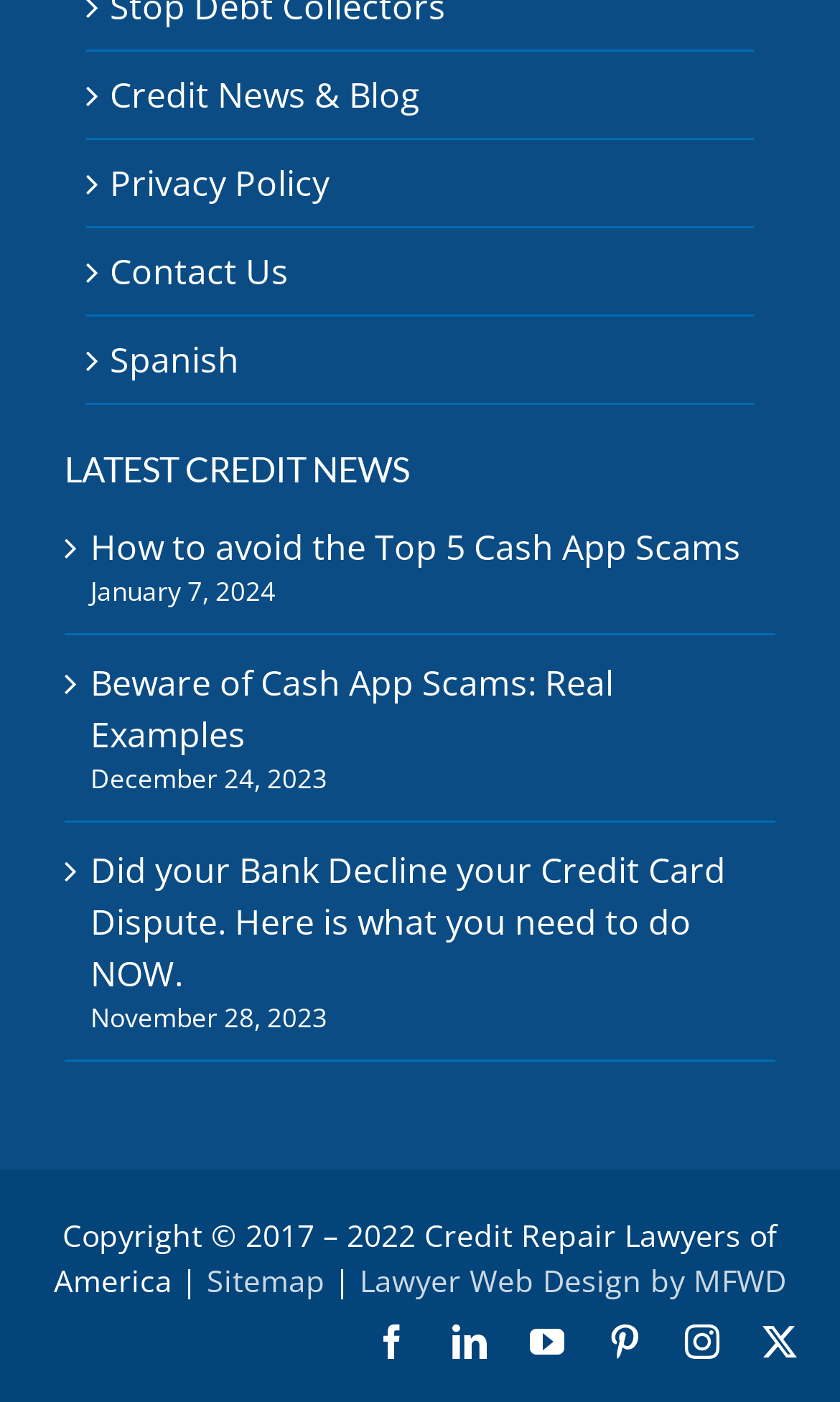Please find and report the bounding box coordinates of the element to click in order to perform the following action: "Follow Credit Repair Lawyers of America on Facebook". The coordinates should be expressed as four float numbers between 0 and 1, in the format [left, top, right, bottom].

[0.446, 0.945, 0.487, 0.969]